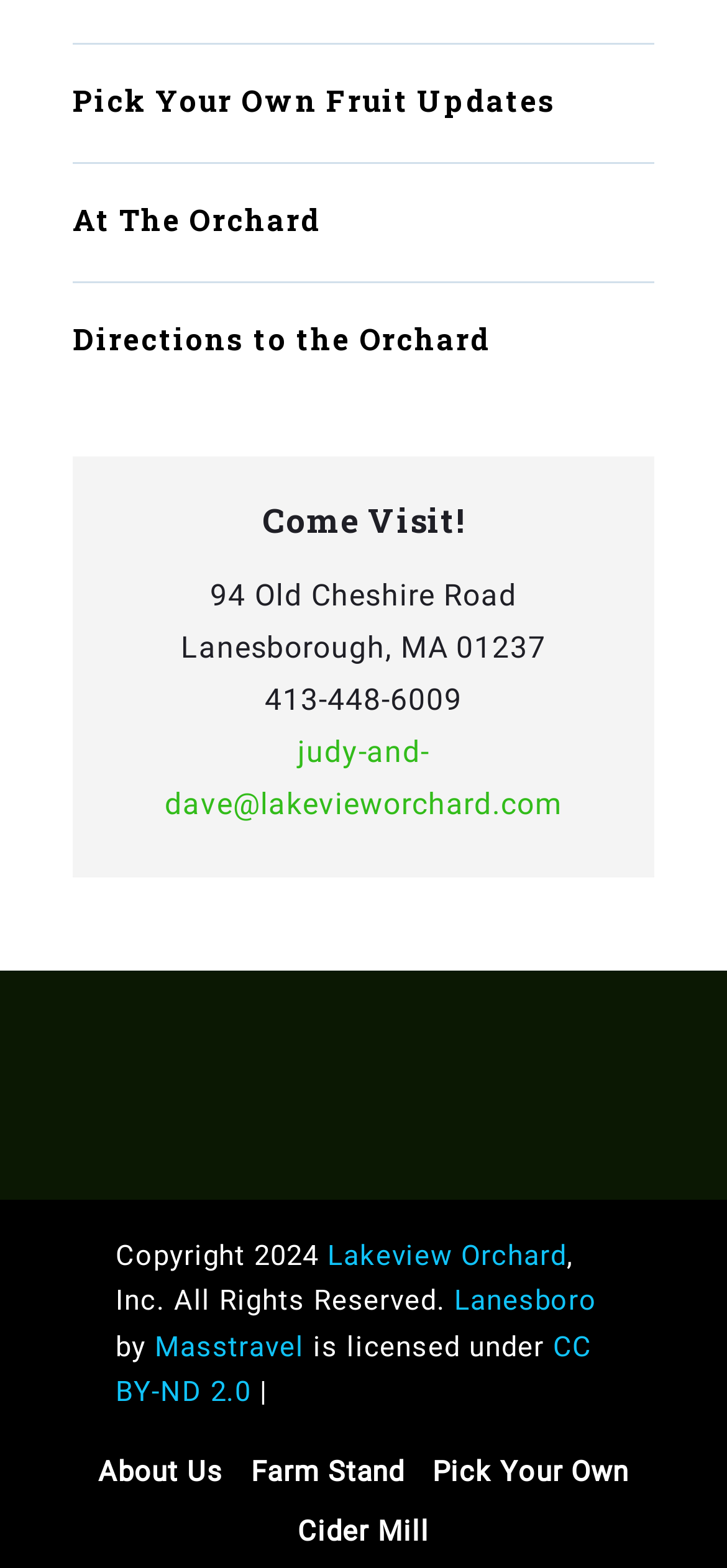Please identify the bounding box coordinates of the region to click in order to complete the task: "Learn about 'Cider Mill'". The coordinates must be four float numbers between 0 and 1, specified as [left, top, right, bottom].

[0.41, 0.962, 0.59, 0.991]